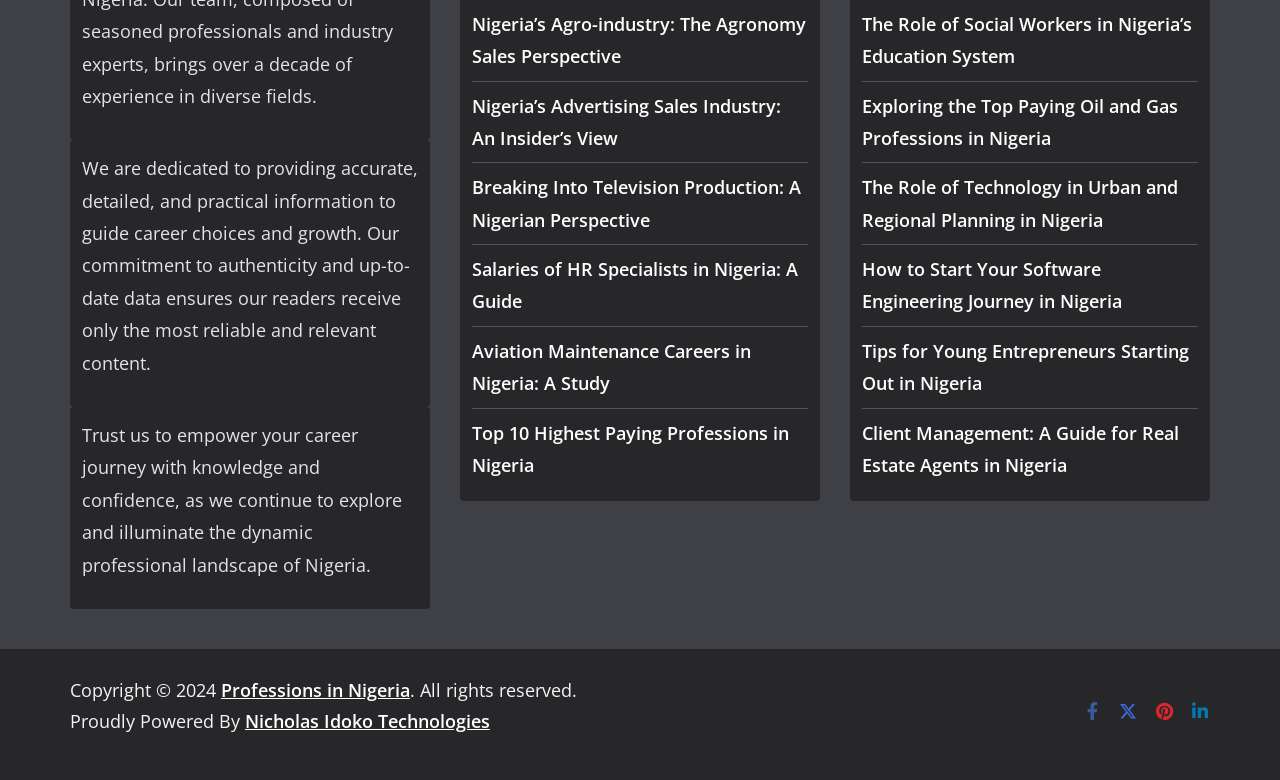What is the main purpose of this website?
Answer the question with as much detail as you can, using the image as a reference.

Based on the static text elements, it appears that the website is dedicated to providing accurate and practical information to guide career choices and growth, empowering readers with knowledge and confidence to navigate the professional landscape of Nigeria.